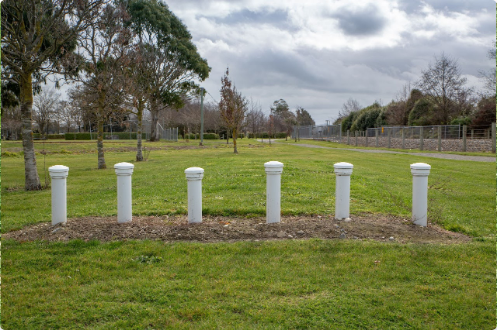Generate a descriptive account of all visible items and actions in the image.

The image depicts a group of newly installed septic tank pipes protruding from the ground, indicating a completed septic system installation. Located in a grassy area surrounded by trees, the six white pipes are uniformly arranged in a line, showcasing a professional setup. This installation reflects the expertise and quality work provided by septic system contractors, like Coal Creek Excavating & Septic, who handle all aspects from permitting to construction. The image highlights the importance of proper septic system installation, crucial for effective waste management in homes.